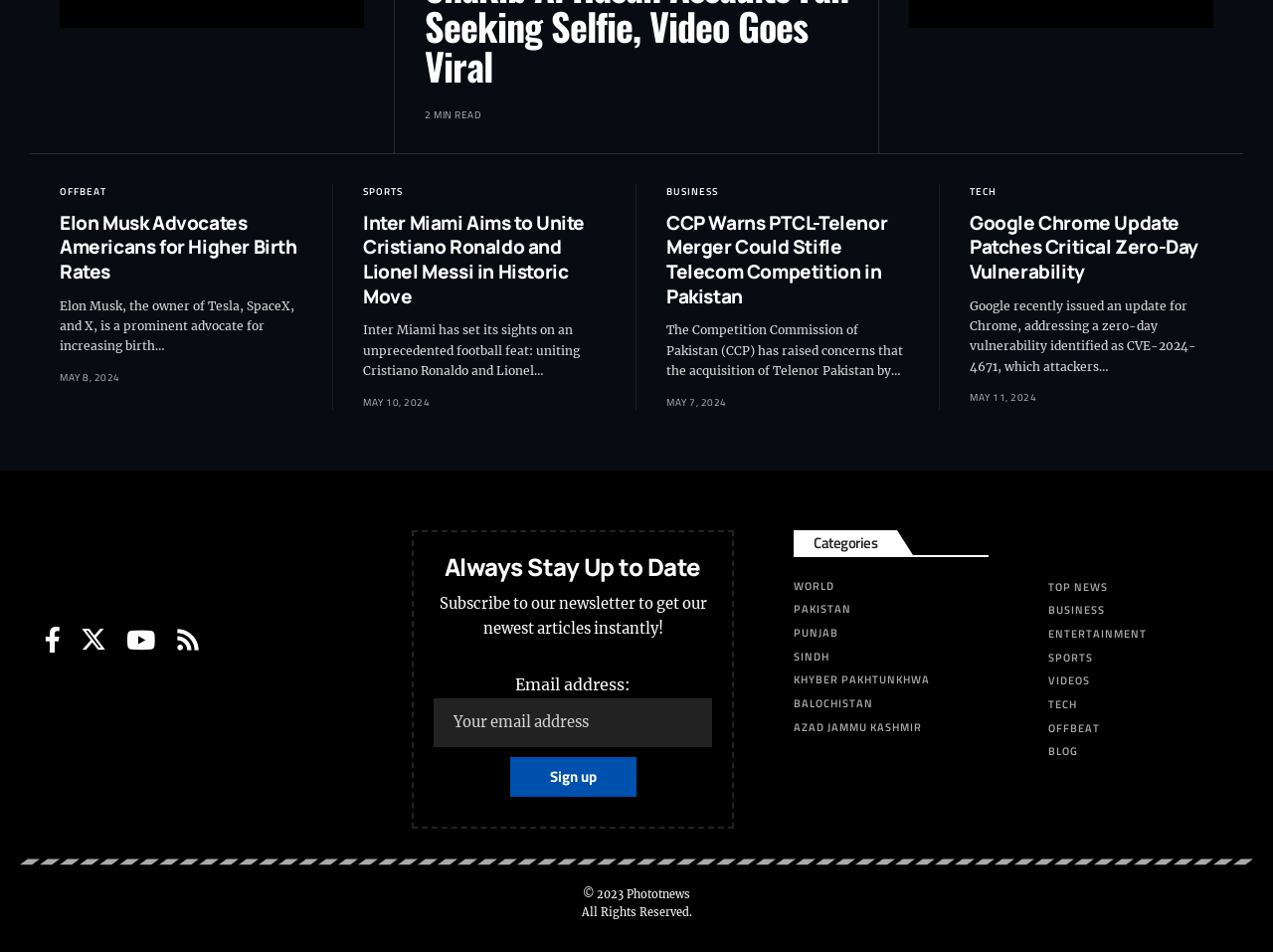What is the name of the newsletter?
Analyze the screenshot and provide a detailed answer to the question.

There is no specific name mentioned for the newsletter. The text only says 'Subscribe to our newsletter to get our newest articles instantly!'.